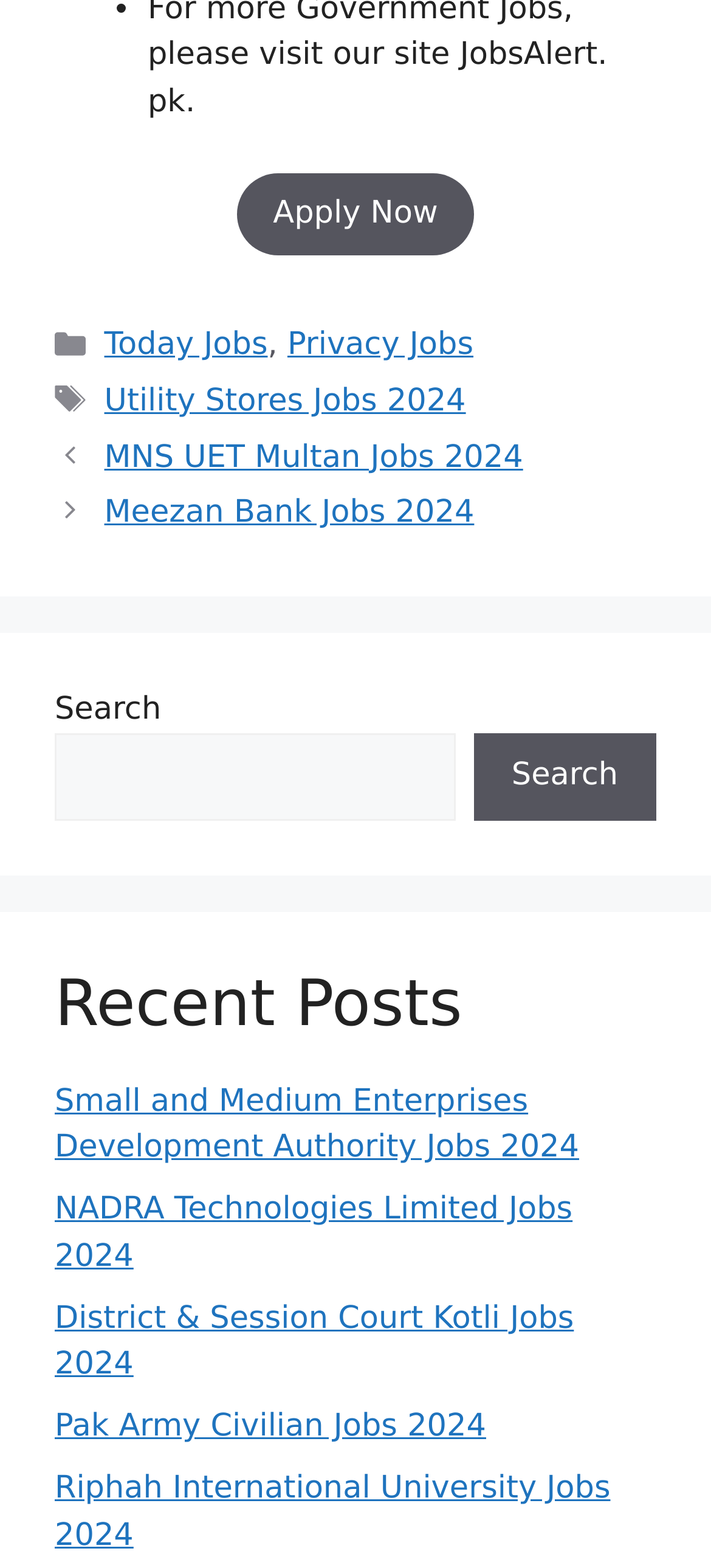Determine the bounding box coordinates of the UI element described by: "Search".

[0.666, 0.468, 0.923, 0.523]